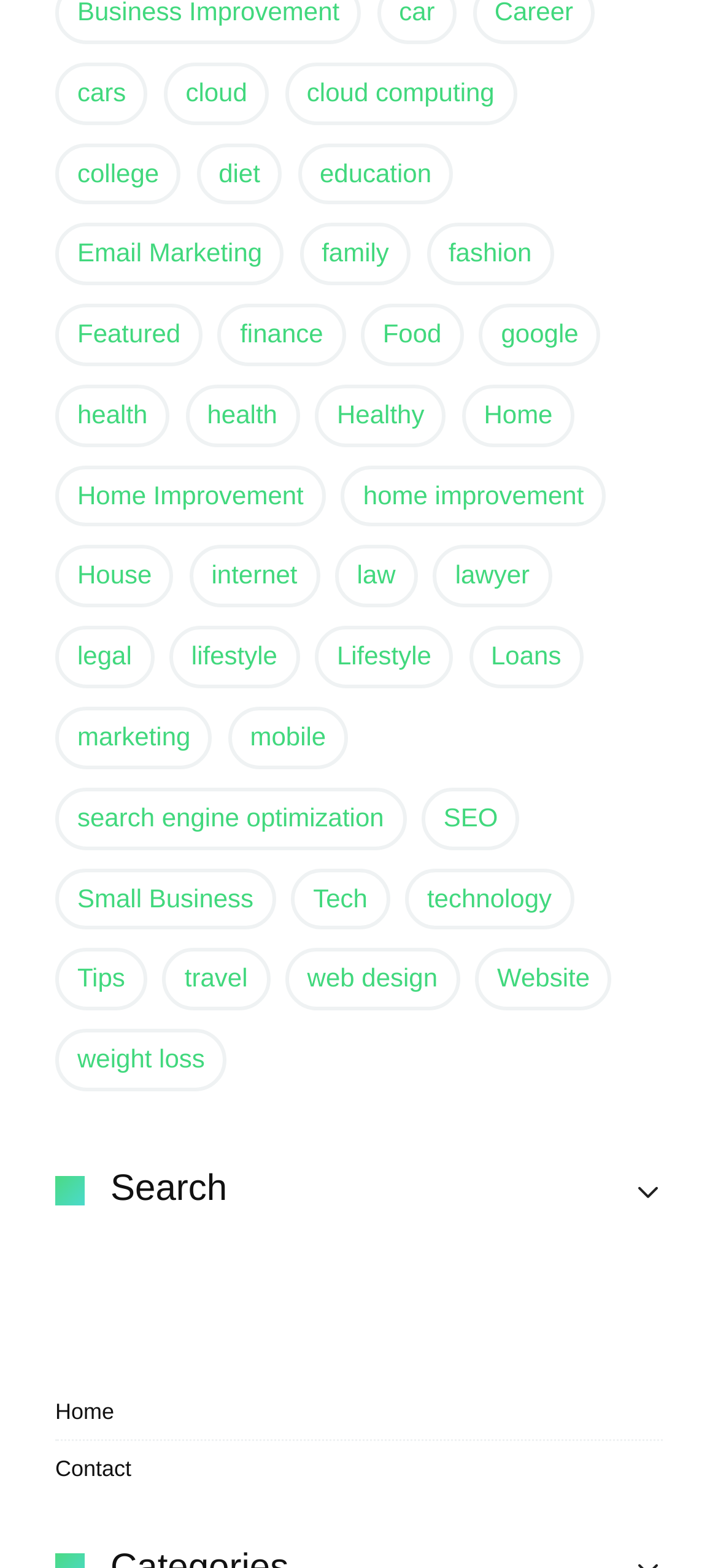How many links are there in the top section?
Offer a detailed and full explanation in response to the question.

I counted the number of links in the top section of the webpage, which are located above the search bar. There are 12 links in this section, including 'cars (8 items)', 'cloud (10 items)', and so on.